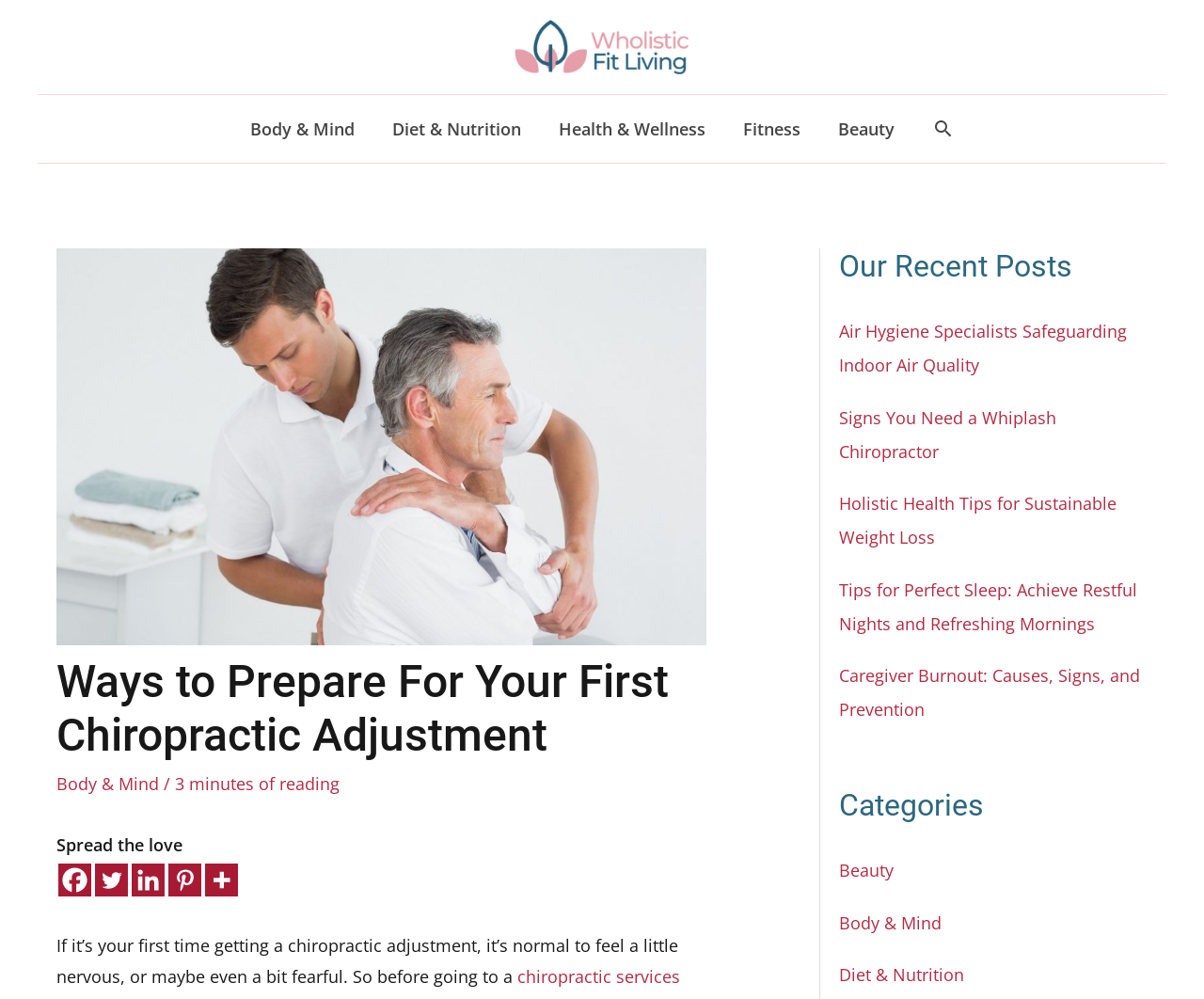Please determine the primary heading and provide its text.

Ways to Prepare For Your First Chiropractic Adjustment